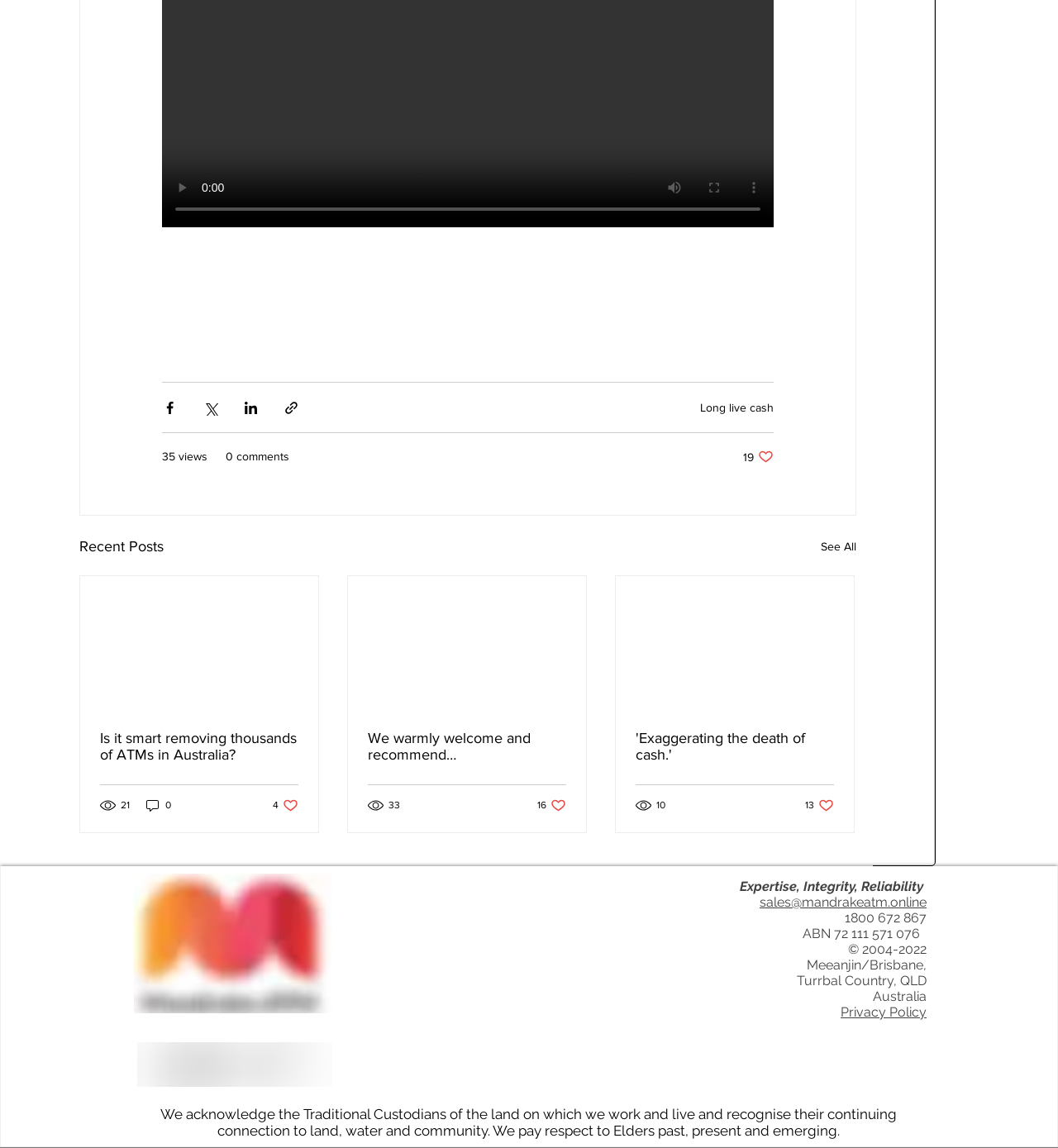Please reply to the following question using a single word or phrase: 
What is the text of the first article?

Long live cash